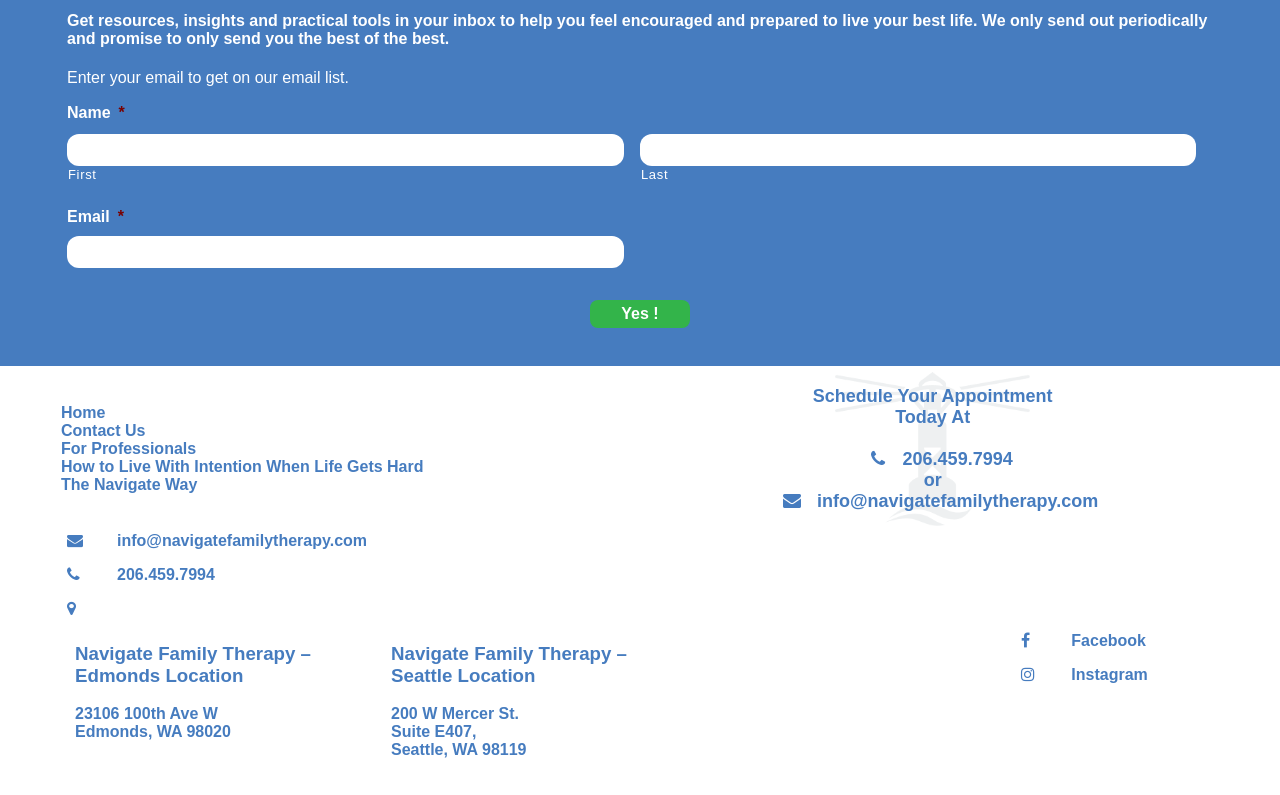Select the bounding box coordinates of the element I need to click to carry out the following instruction: "Enter your email".

[0.052, 0.297, 0.488, 0.337]